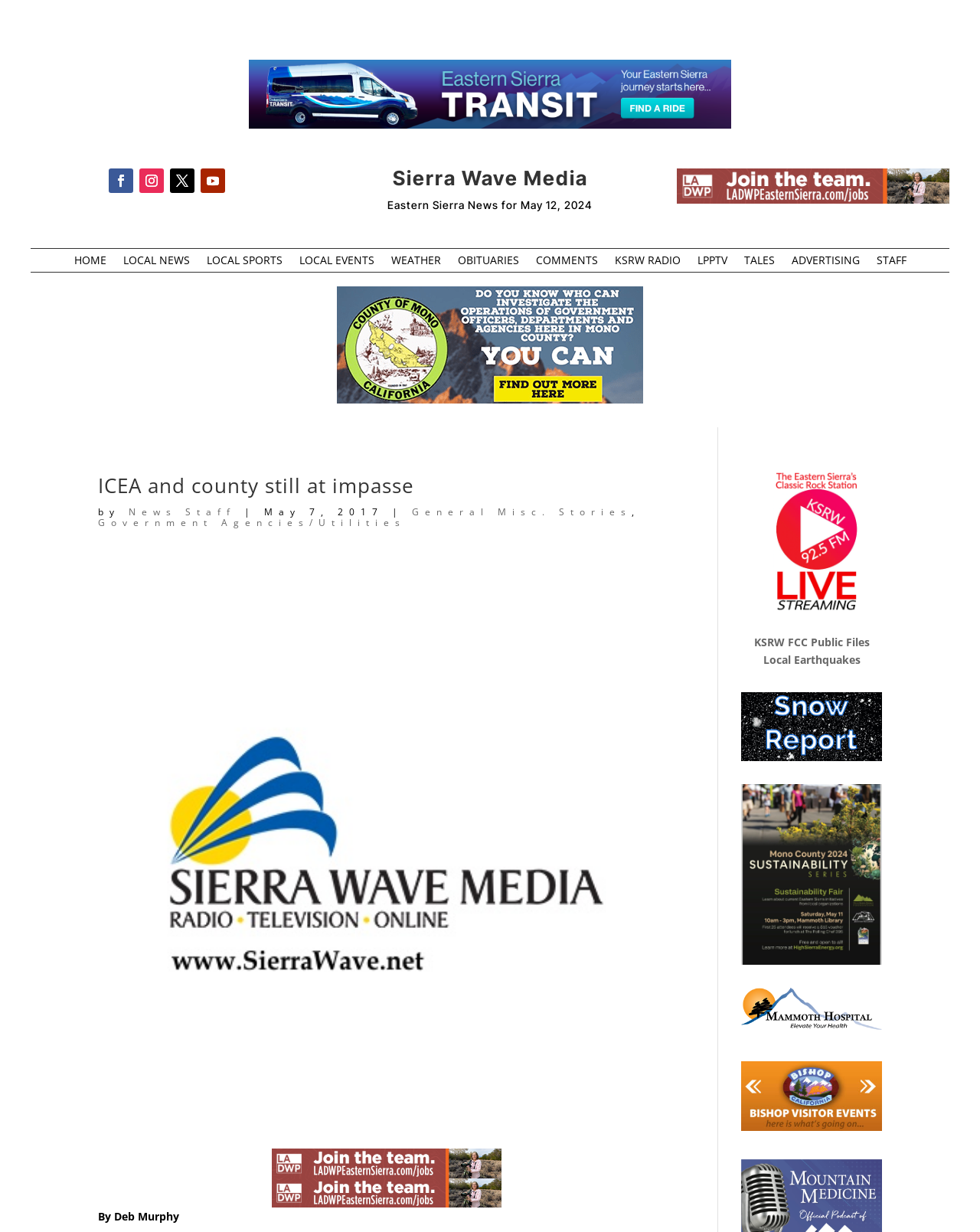Generate a thorough caption detailing the webpage content.

This webpage appears to be a news article page from Sierra Wave Media. At the top, there is a header section with several links to different sections of the website, including "HOME", "LOCAL NEWS", "LOCAL SPORTS", and others. Below the header, there is a large image with a link, followed by a heading that reads "Sierra Wave Media" and a subheading that reads "Eastern Sierra News for May 12, 2024".

The main content of the page is an article titled "ICEA and county still at impasse" with a byline "By Deb Murphy" and a publication date of "May 7, 2017". The article is accompanied by several images and links to related topics, such as "General Misc. Stories" and "Government Agencies/Utilities".

On the right side of the page, there are several links and images, including a section with links to KSRW LIVE STREAM, KSRW FCC Public Files, and Local Earthquakes. There are also several figures and links to unknown content.

At the bottom of the page, there are several more links and images, including a section with links to unknown content and a image with a link.

There are a total of 4 images at the top of the page, each with a link, and several more images scattered throughout the page. There are also many links to different sections of the website and to external content.